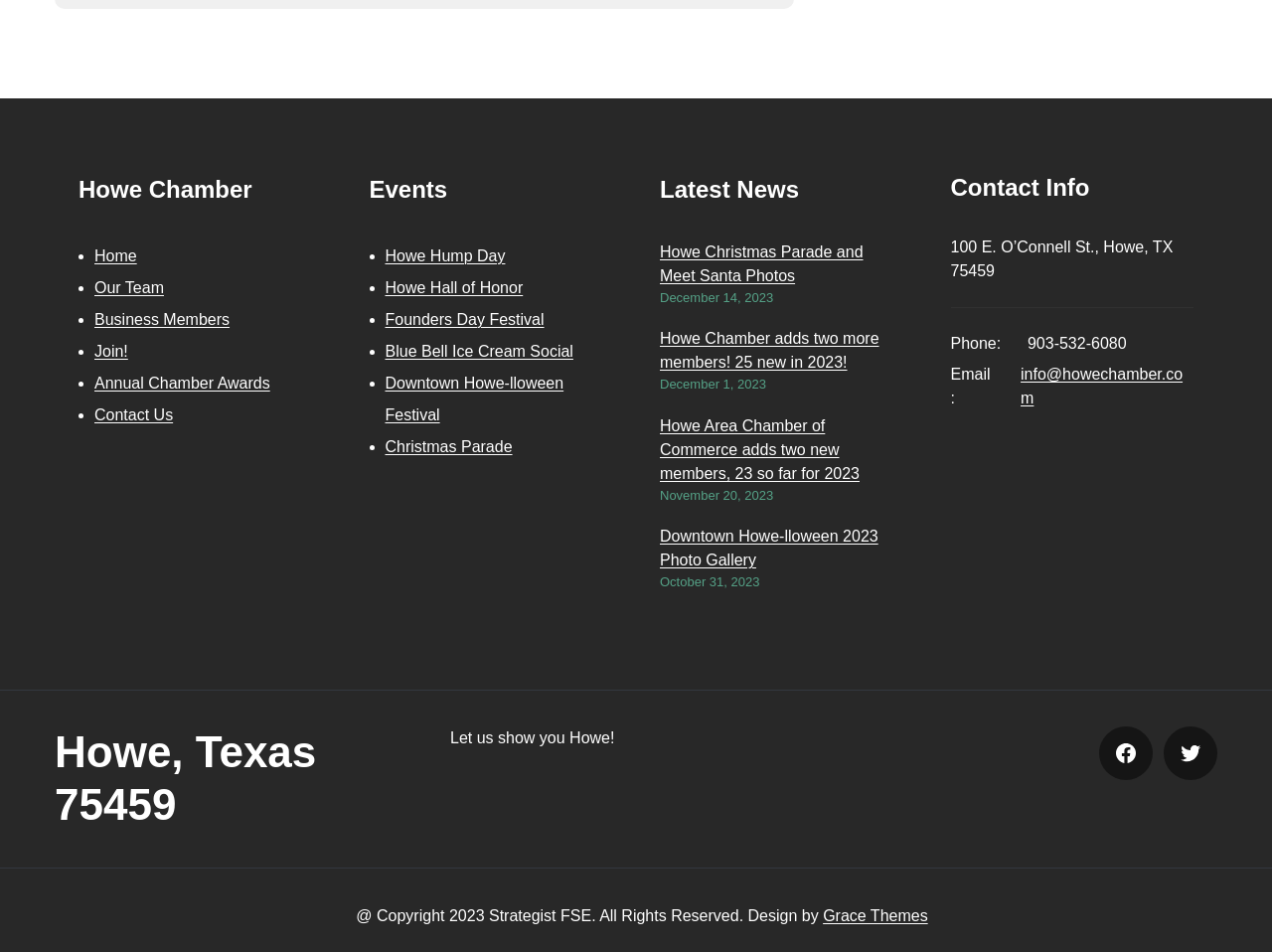Given the description of a UI element: "Twitter", identify the bounding box coordinates of the matching element in the webpage screenshot.

[0.915, 0.763, 0.957, 0.819]